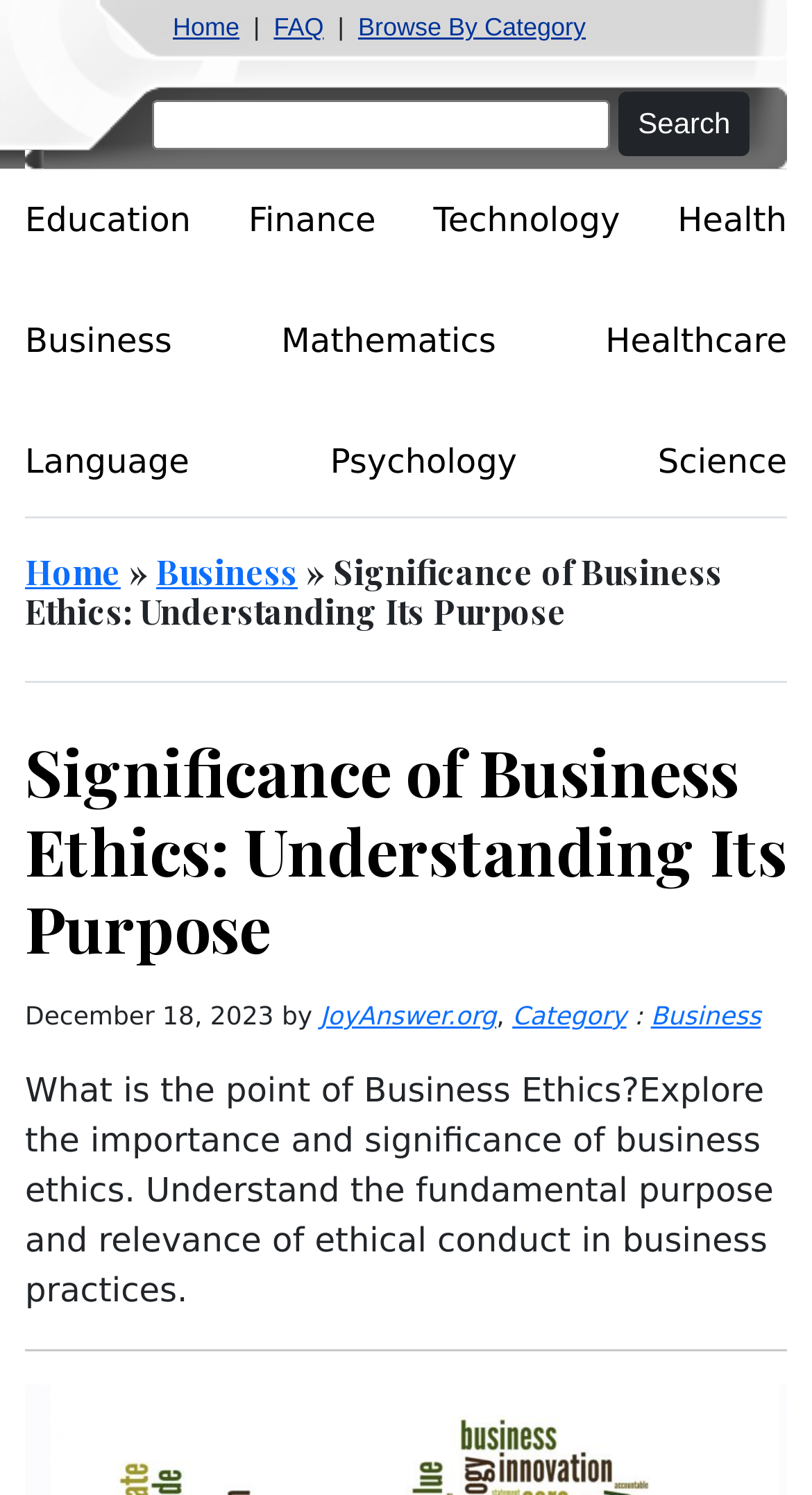Using the information in the image, give a comprehensive answer to the question: 
What is the category of the current article?

I determined the category by looking at the breadcrumb navigation at the top of the page, which shows 'Home » Business » Significance of Business Ethics: Understanding Its Purpose'. The second item in the breadcrumb is 'Business', which indicates the category of the current article.